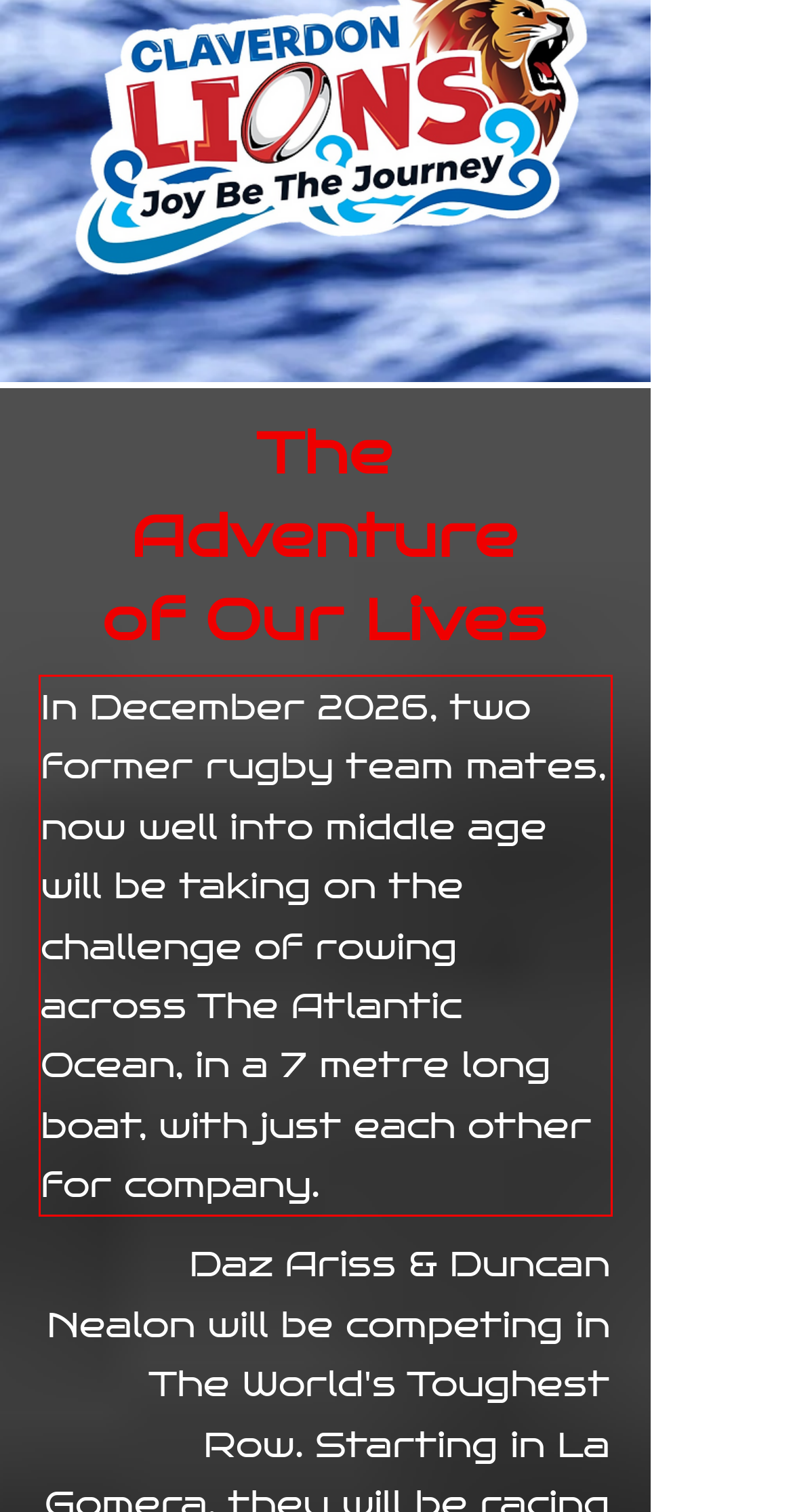Look at the webpage screenshot and recognize the text inside the red bounding box.

In December 2026, two former rugby team mates, now well into middle age will be taking on the challenge of rowing across The Atlantic Ocean, in a 7 metre long boat, with just each other for company.